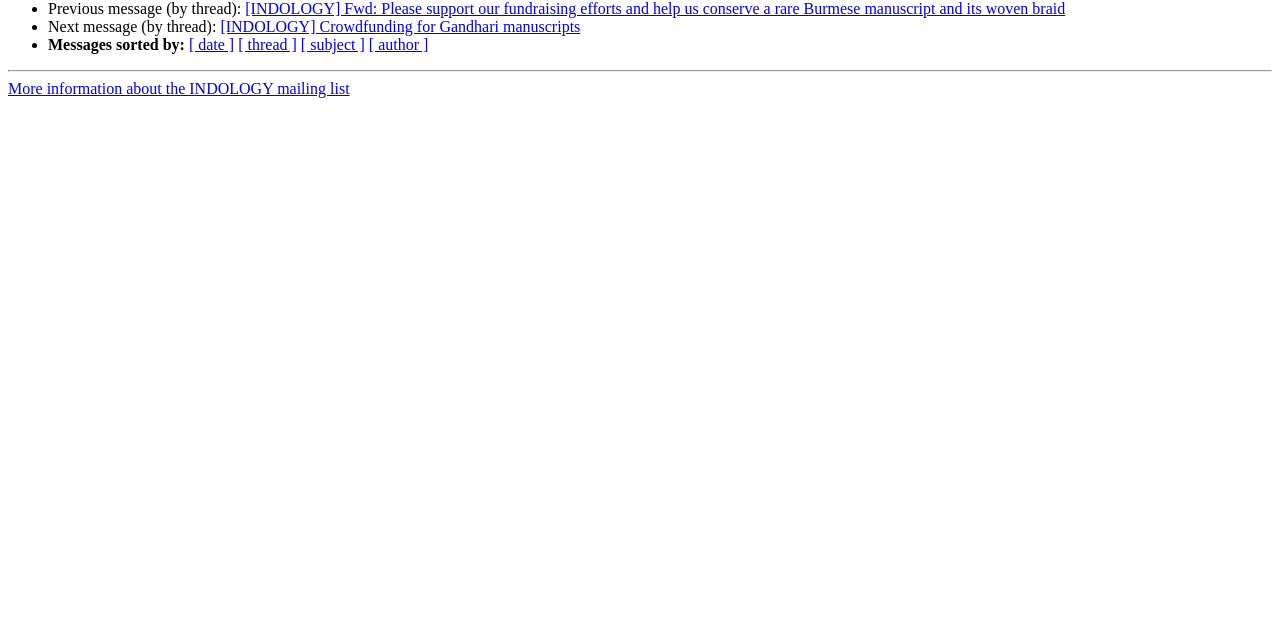Find the bounding box coordinates for the HTML element described as: "[INDOLOGY] Crowdfunding for Gandhari manuscripts". The coordinates should consist of four float values between 0 and 1, i.e., [left, top, right, bottom].

[0.172, 0.027, 0.453, 0.054]